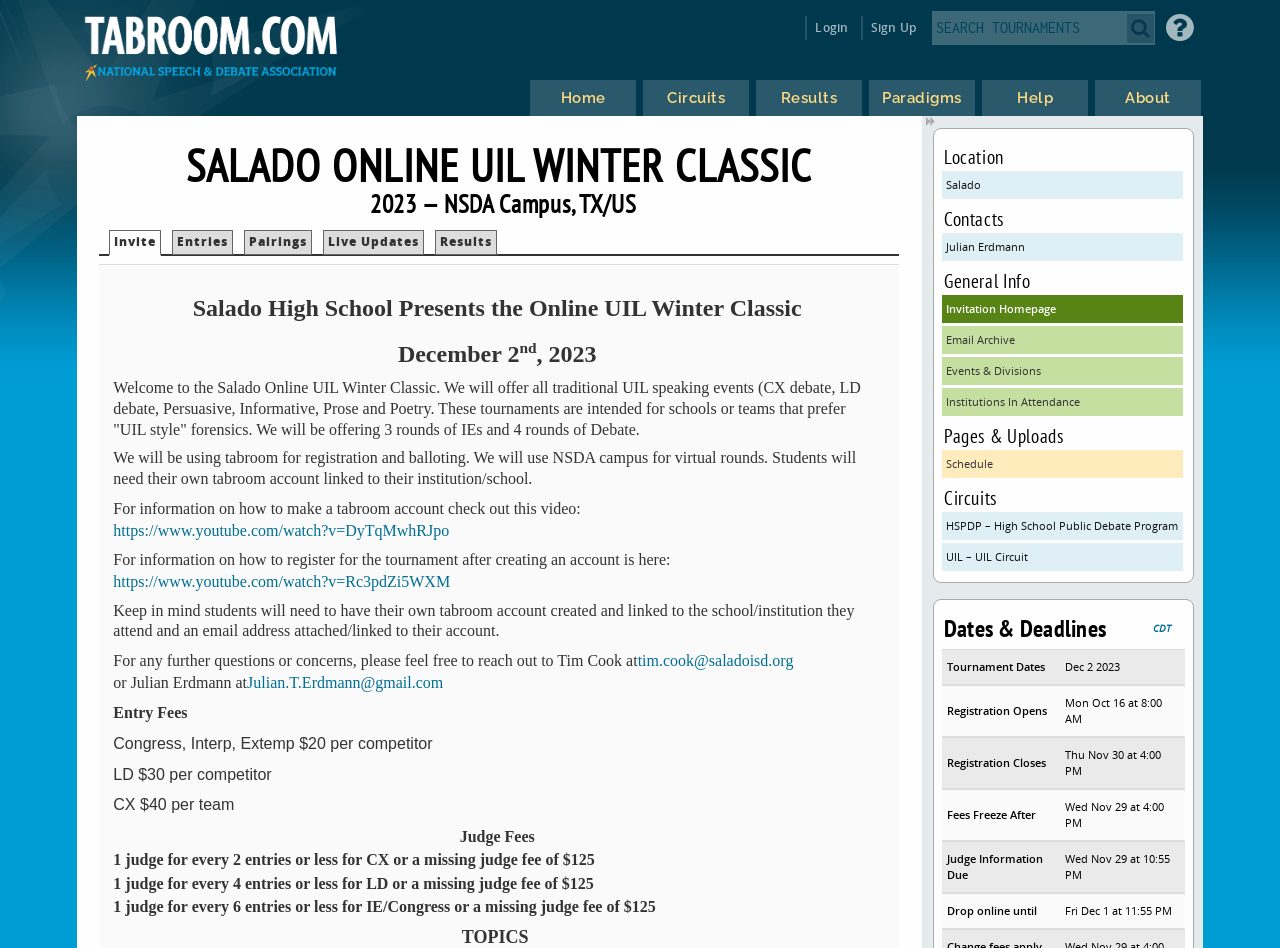Find the bounding box coordinates for the HTML element specified by: ".st0{fill:#FFFFFF;}".

None